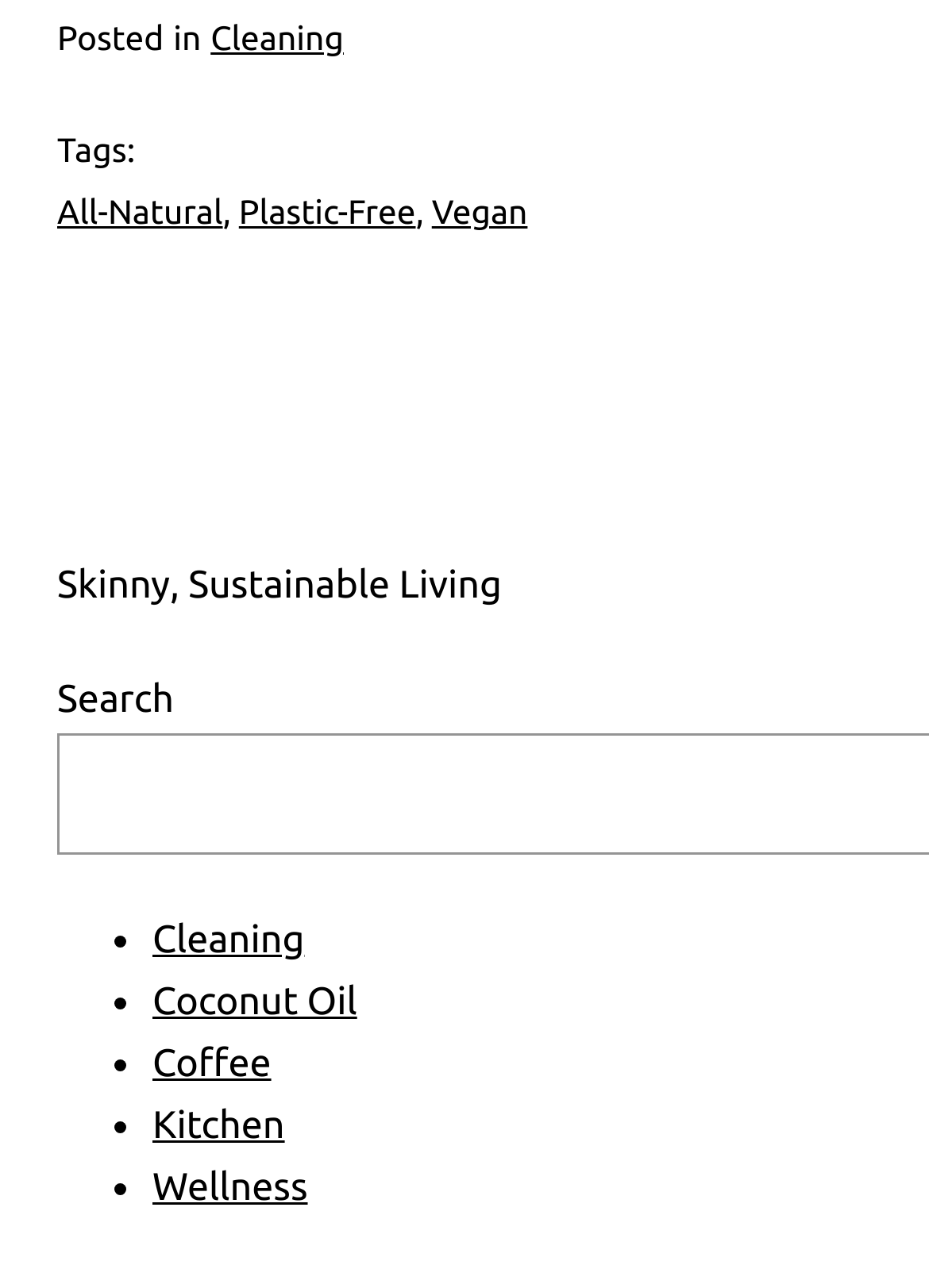Identify the bounding box coordinates of the clickable section necessary to follow the following instruction: "View 'Wellness'". The coordinates should be presented as four float numbers from 0 to 1, i.e., [left, top, right, bottom].

[0.164, 0.905, 0.331, 0.938]